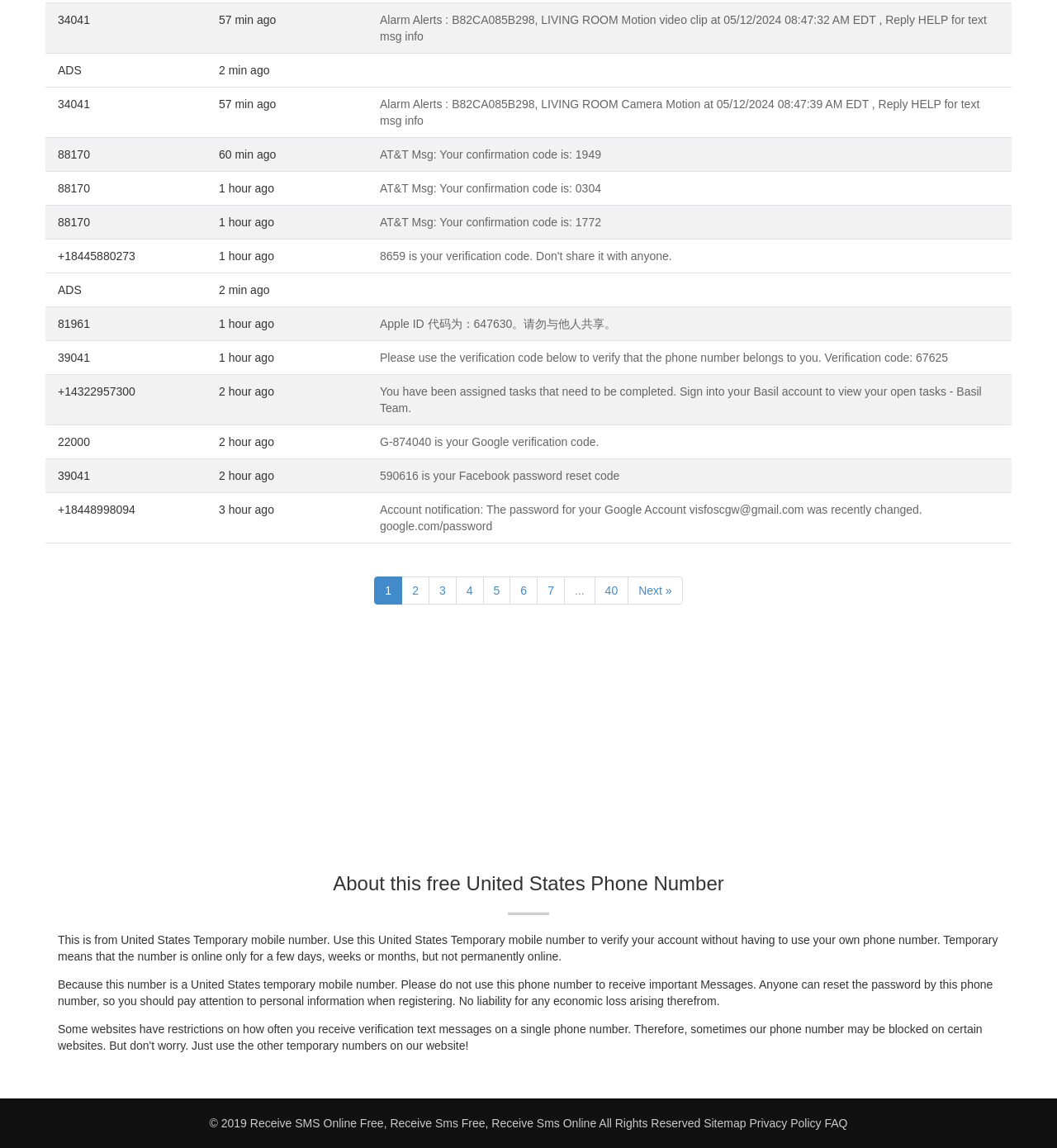Calculate the bounding box coordinates of the UI element given the description: "Receive SMS Online Free".

[0.237, 0.972, 0.363, 0.984]